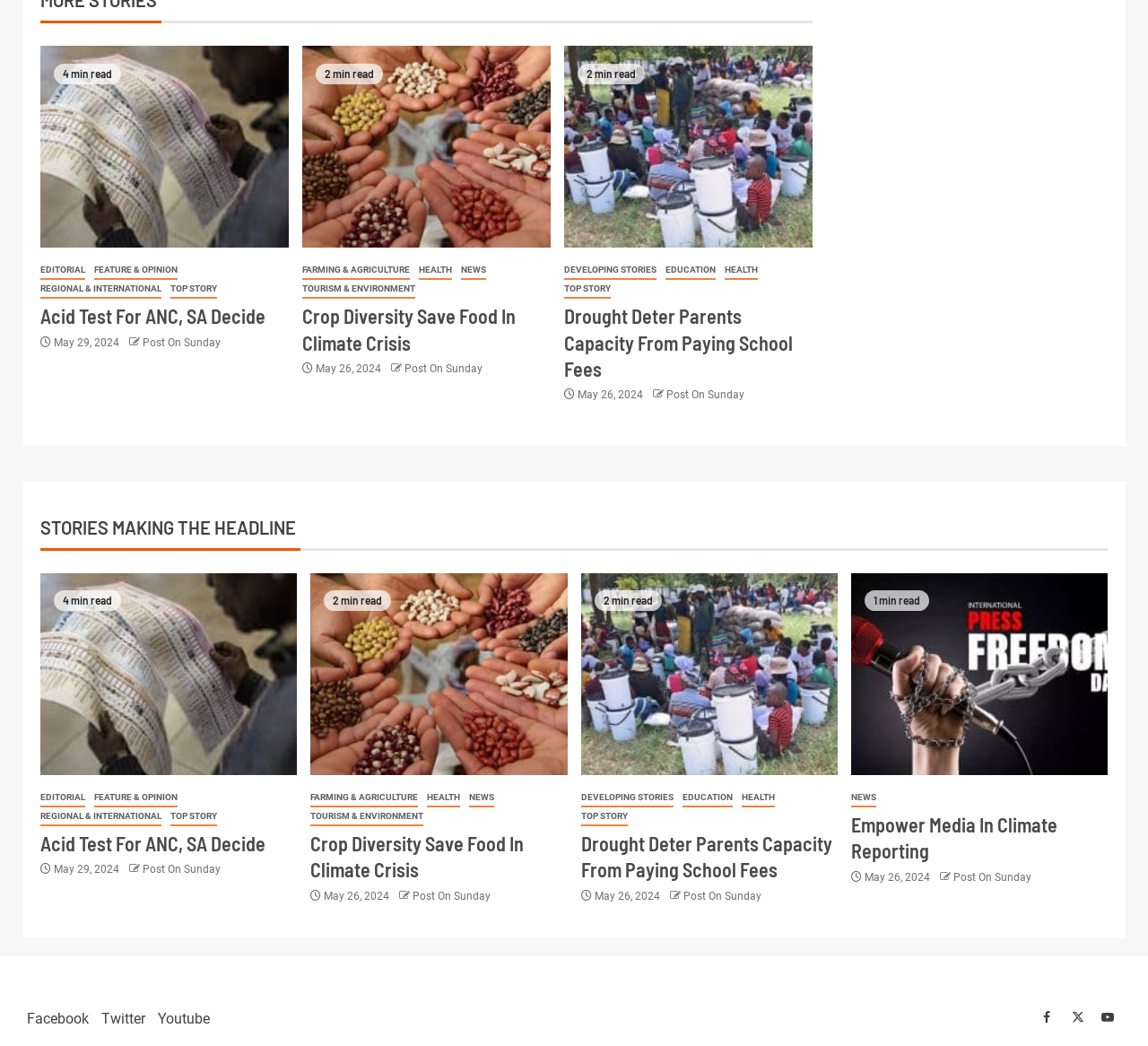Extract the bounding box coordinates for the described element: "Top Story". The coordinates should be represented as four float numbers between 0 and 1: [left, top, right, bottom].

[0.148, 0.268, 0.189, 0.286]